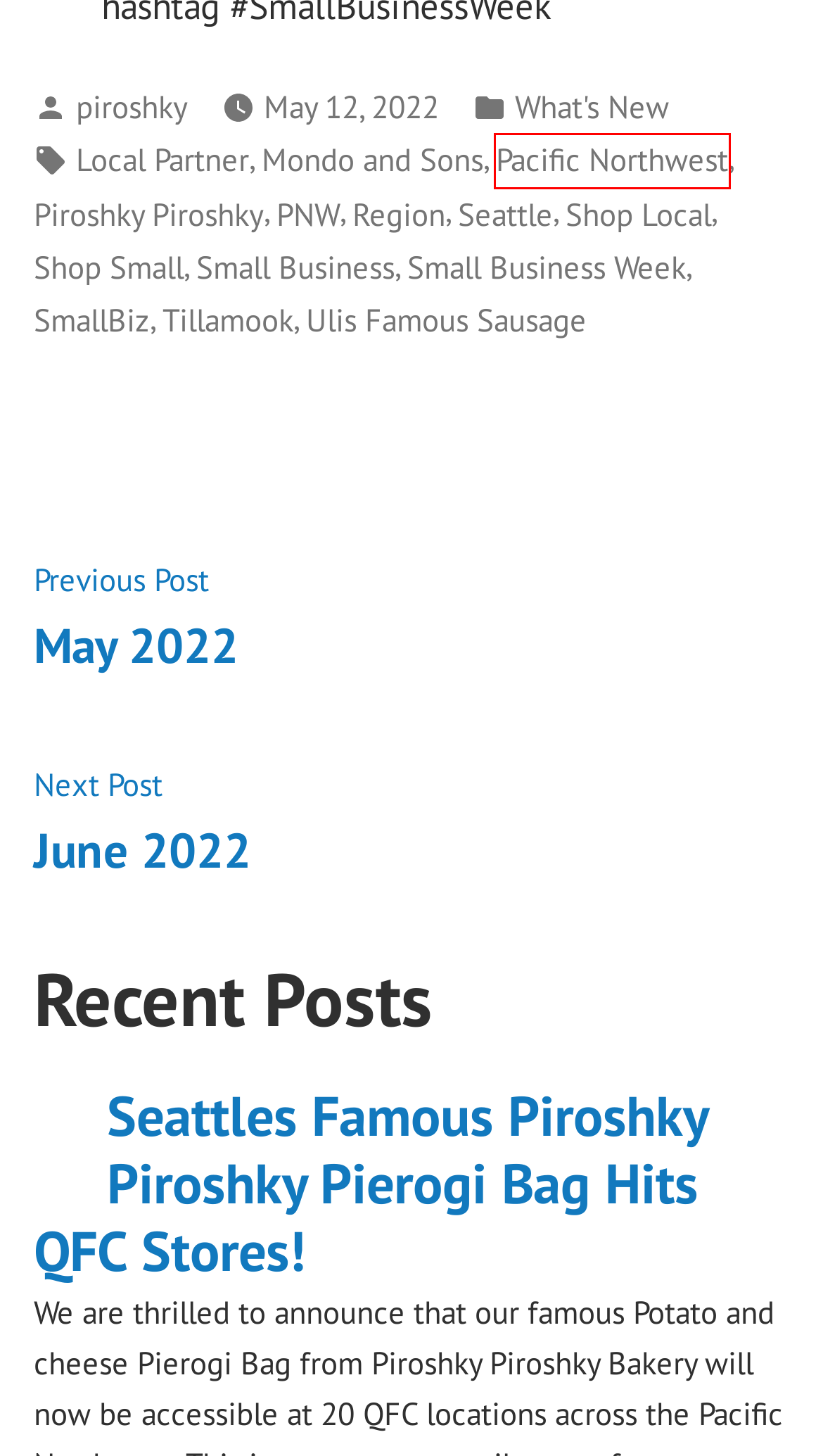Take a look at the provided webpage screenshot featuring a red bounding box around an element. Select the most appropriate webpage description for the page that loads after clicking on the element inside the red bounding box. Here are the candidates:
A. piroshky – Piroshky Bakery
B. Pacific Northwest – Piroshky Bakery
C. Mondo and Sons – Piroshky Bakery
D. May 2022 – Piroshky Bakery
E. June 2022 – Piroshky Bakery
F. Tillamook – Piroshky Bakery
G. Local Partner – Piroshky Bakery
H. PNW – Piroshky Bakery

B